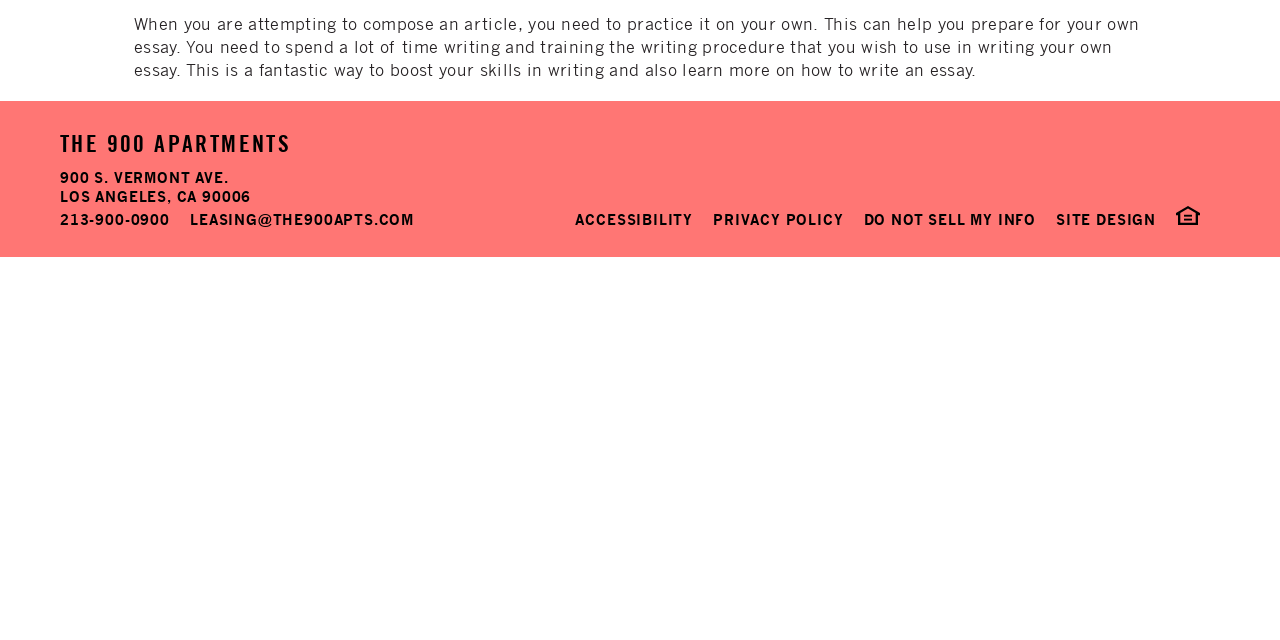Extract the bounding box coordinates of the UI element described: "AUSSIE TITLE COMES TO LARA". Provide the coordinates in the format [left, top, right, bottom] with values ranging from 0 to 1.

None